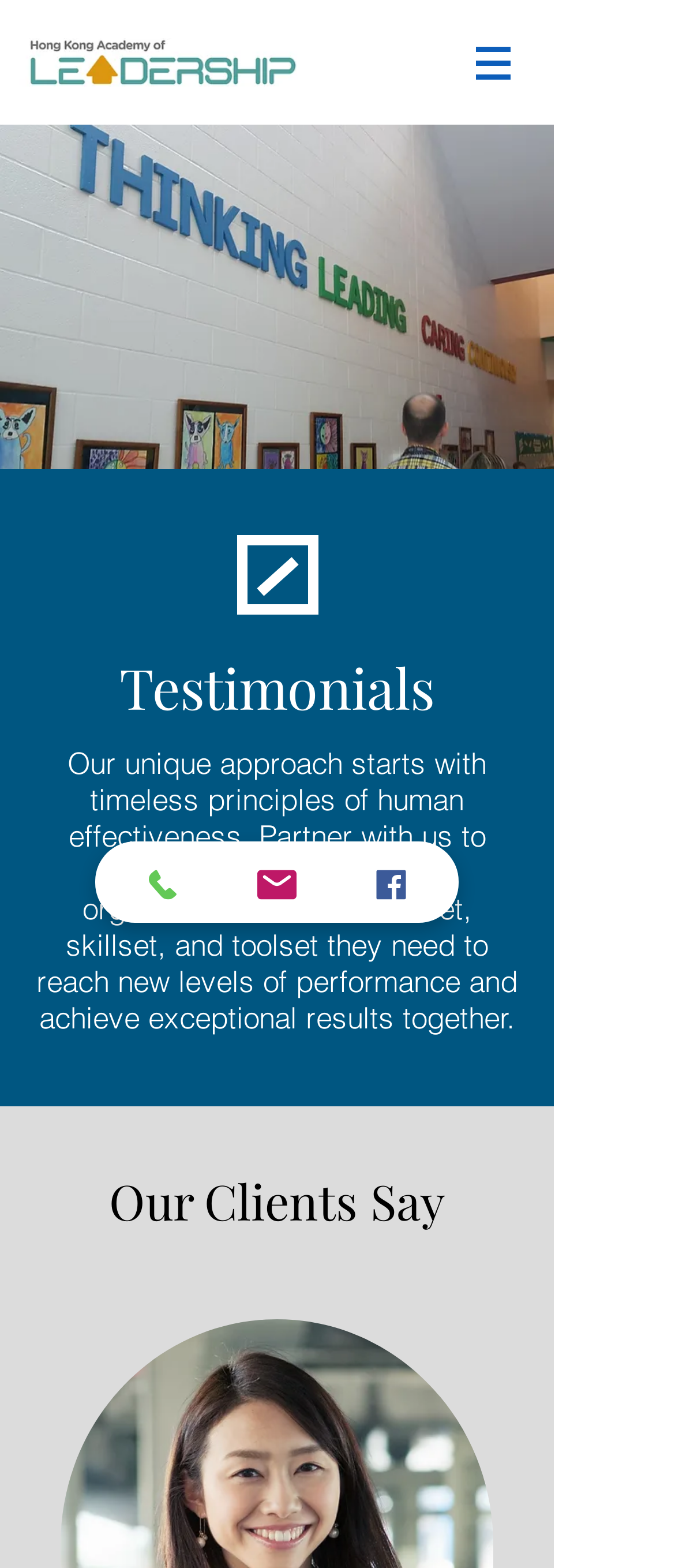Identify the bounding box for the element characterized by the following description: "Executive Fitness Leaders".

None